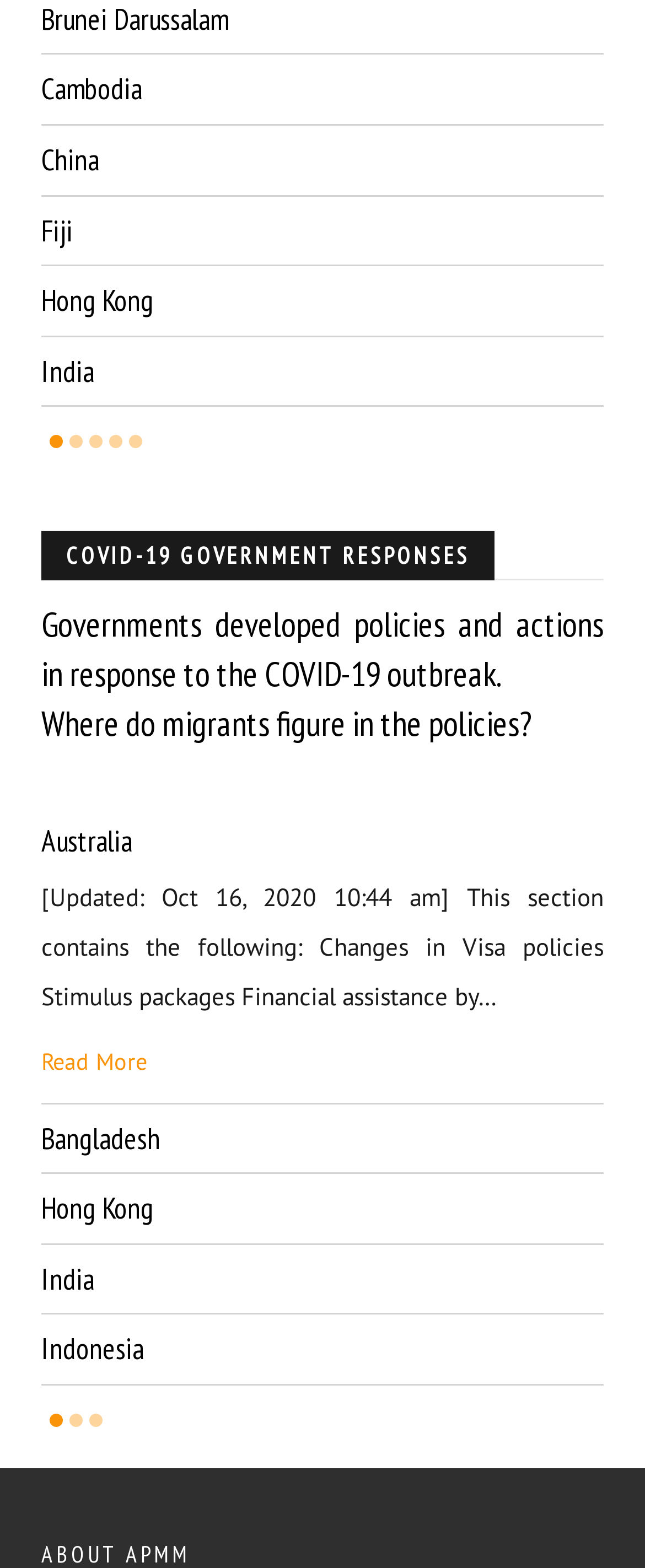Please identify the bounding box coordinates of the area that needs to be clicked to fulfill the following instruction: "Read more about COVID-19 government responses."

[0.064, 0.339, 0.767, 0.37]